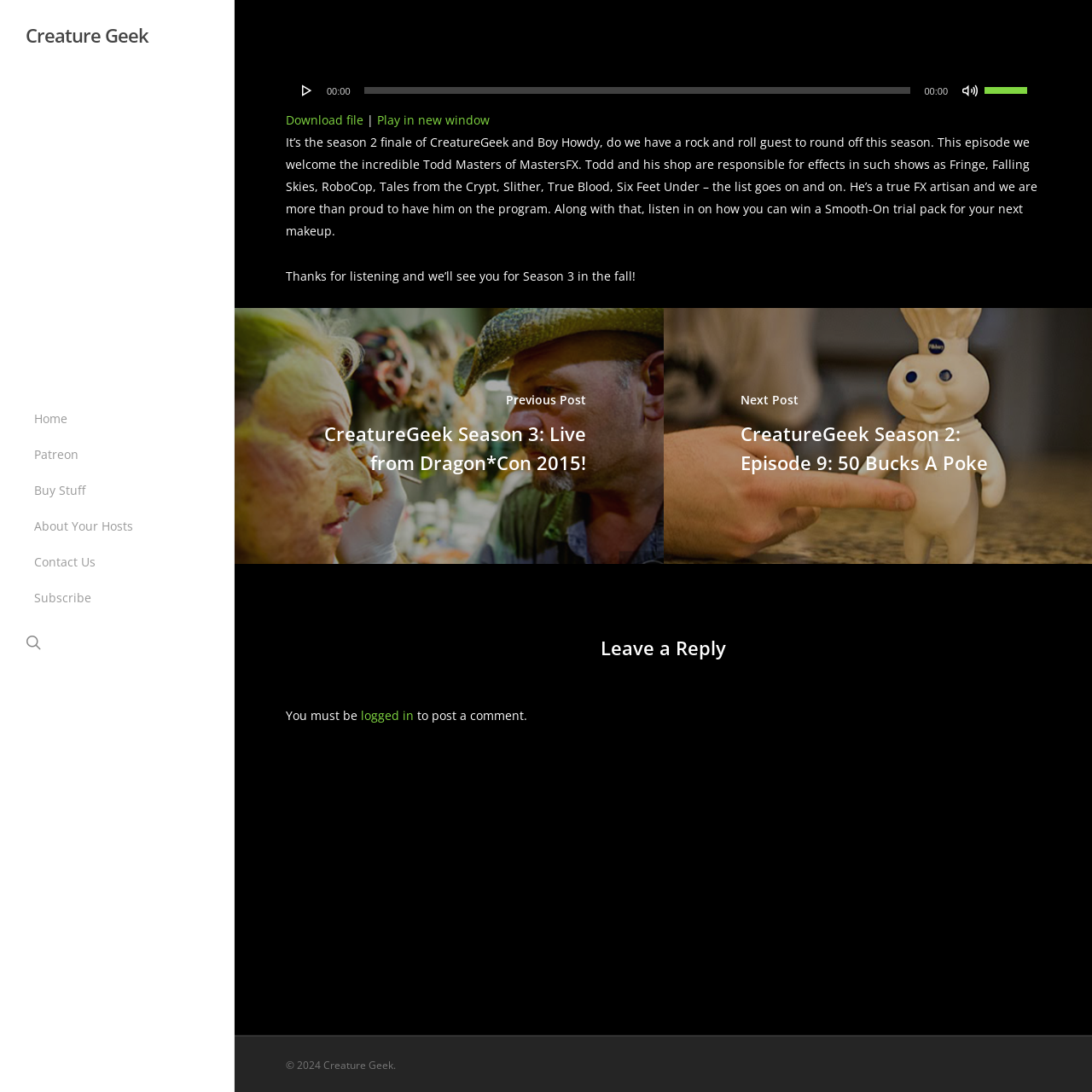Find the bounding box of the UI element described as: "00:00". The bounding box coordinates should be given as four float values between 0 and 1, i.e., [left, top, right, bottom].

[0.333, 0.08, 0.834, 0.086]